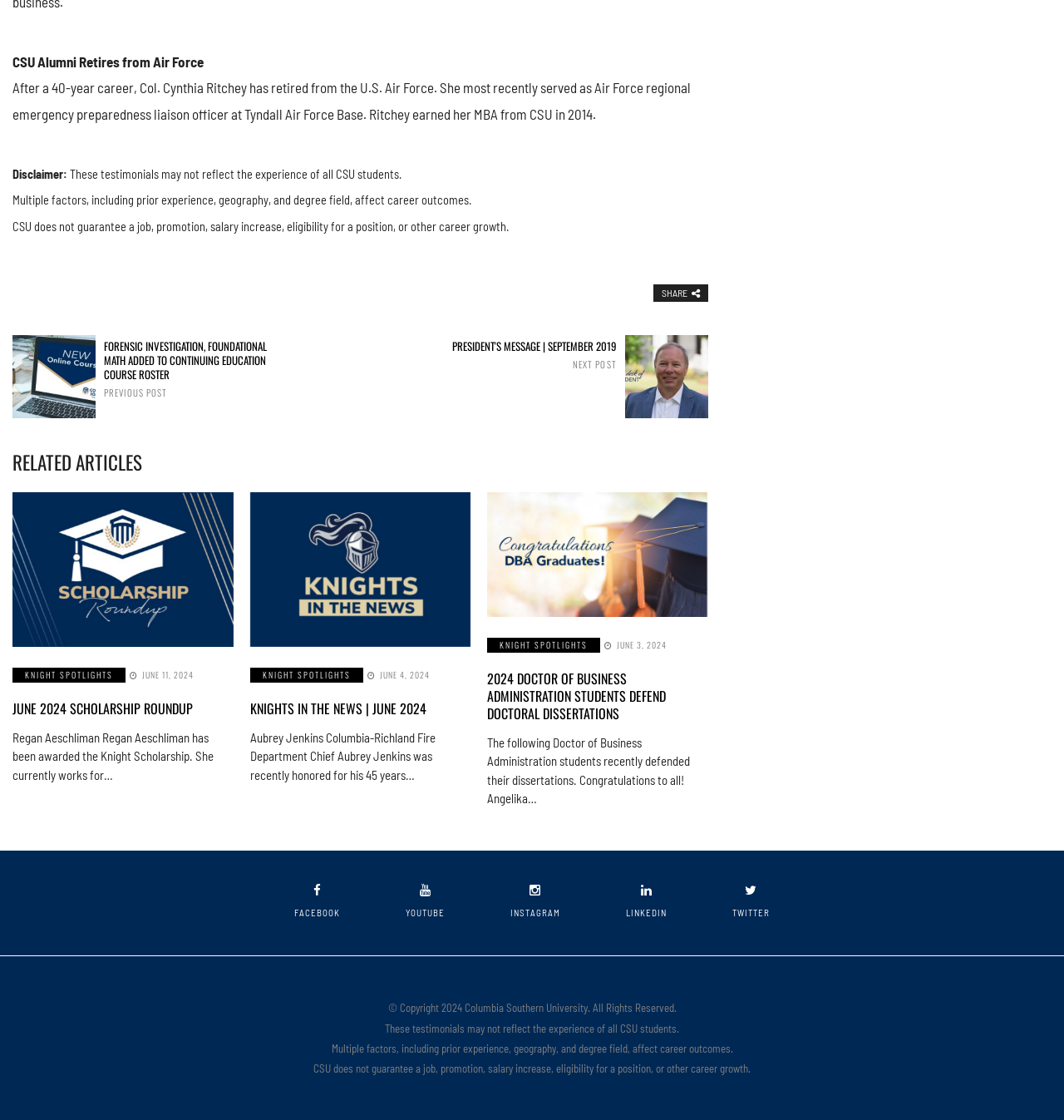Show the bounding box coordinates for the element that needs to be clicked to execute the following instruction: "View the President's message". Provide the coordinates in the form of four float numbers between 0 and 1, i.e., [left, top, right, bottom].

[0.587, 0.299, 0.665, 0.374]